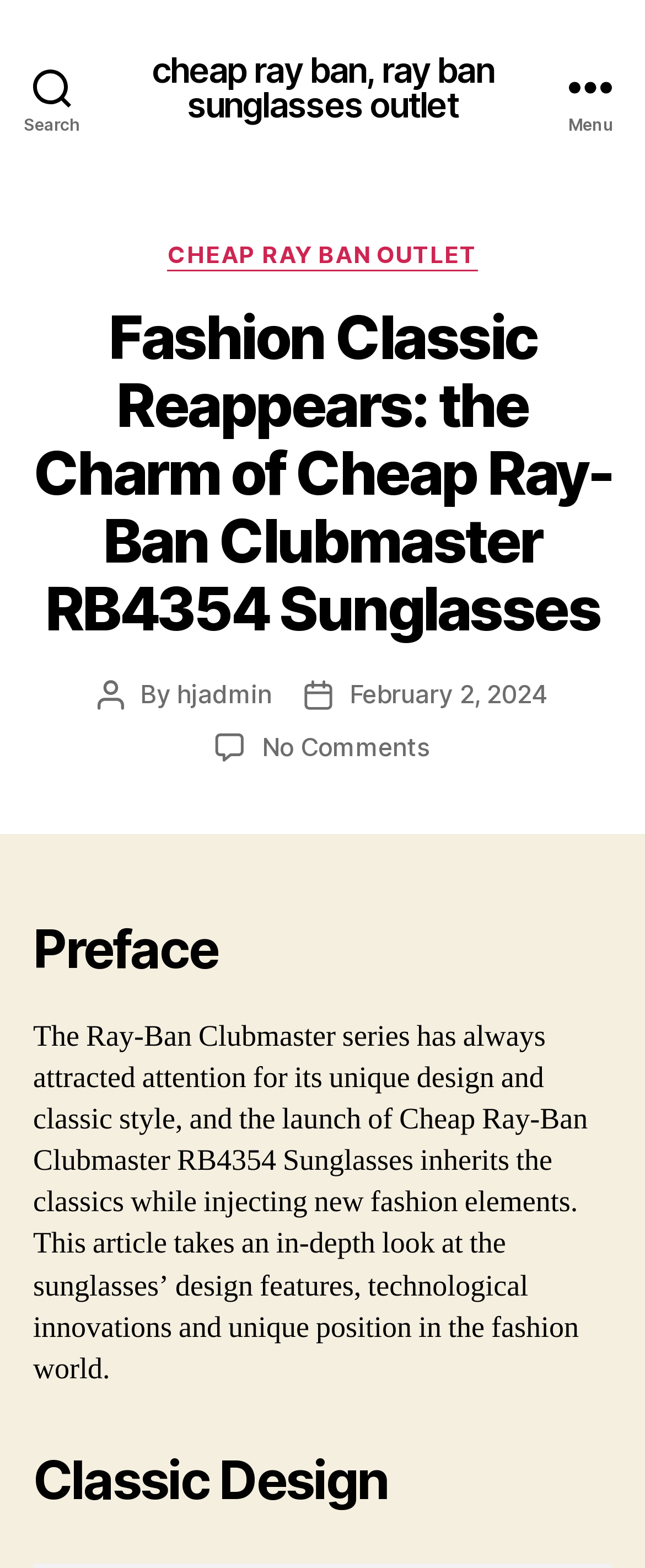What is the text of the webpage's headline?

Fashion Classic Reappears: the Charm of Cheap Ray-Ban Clubmaster RB4354 Sunglasses